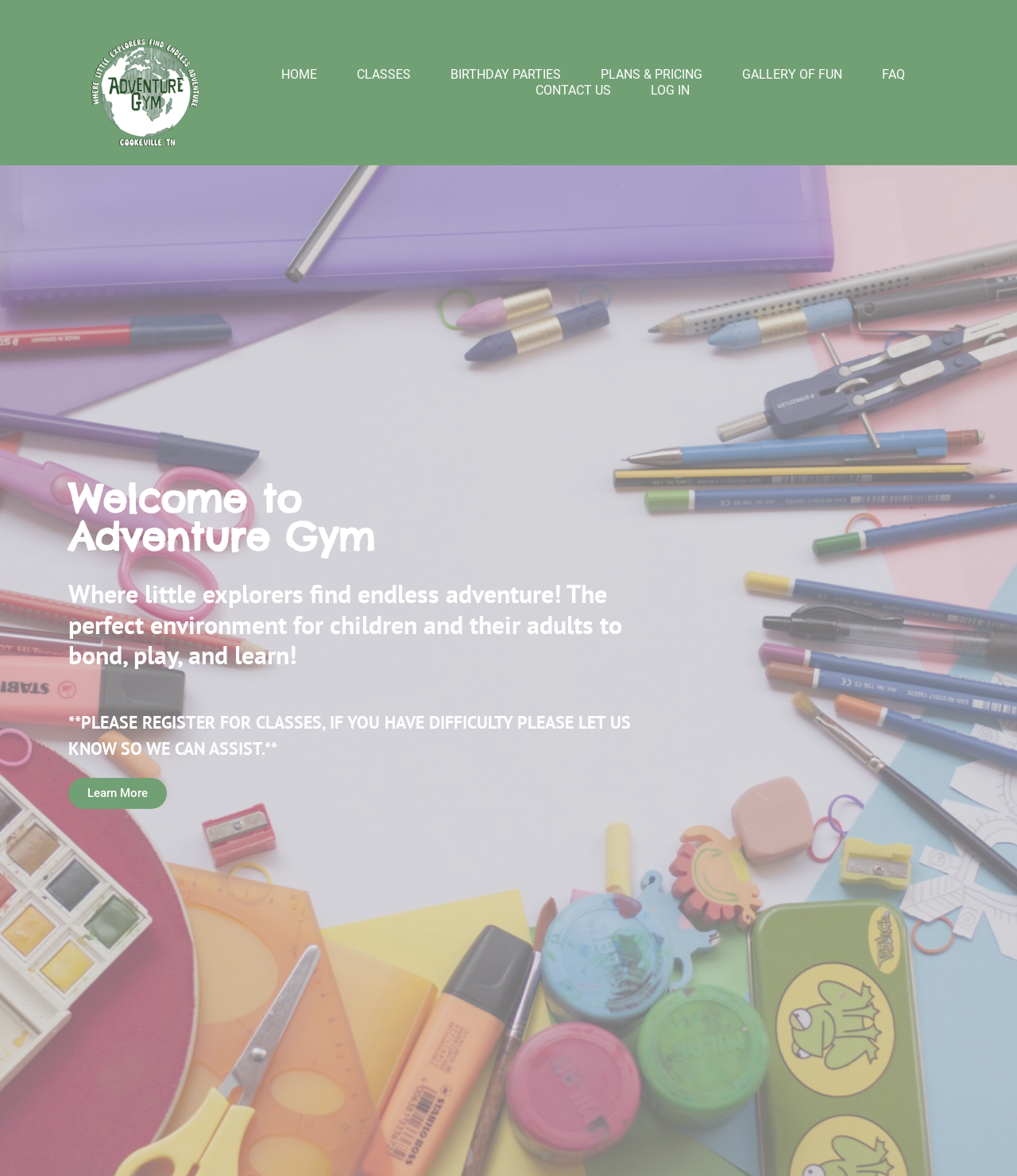Determine the main headline of the webpage and provide its text.

Upcoming Classes & Events